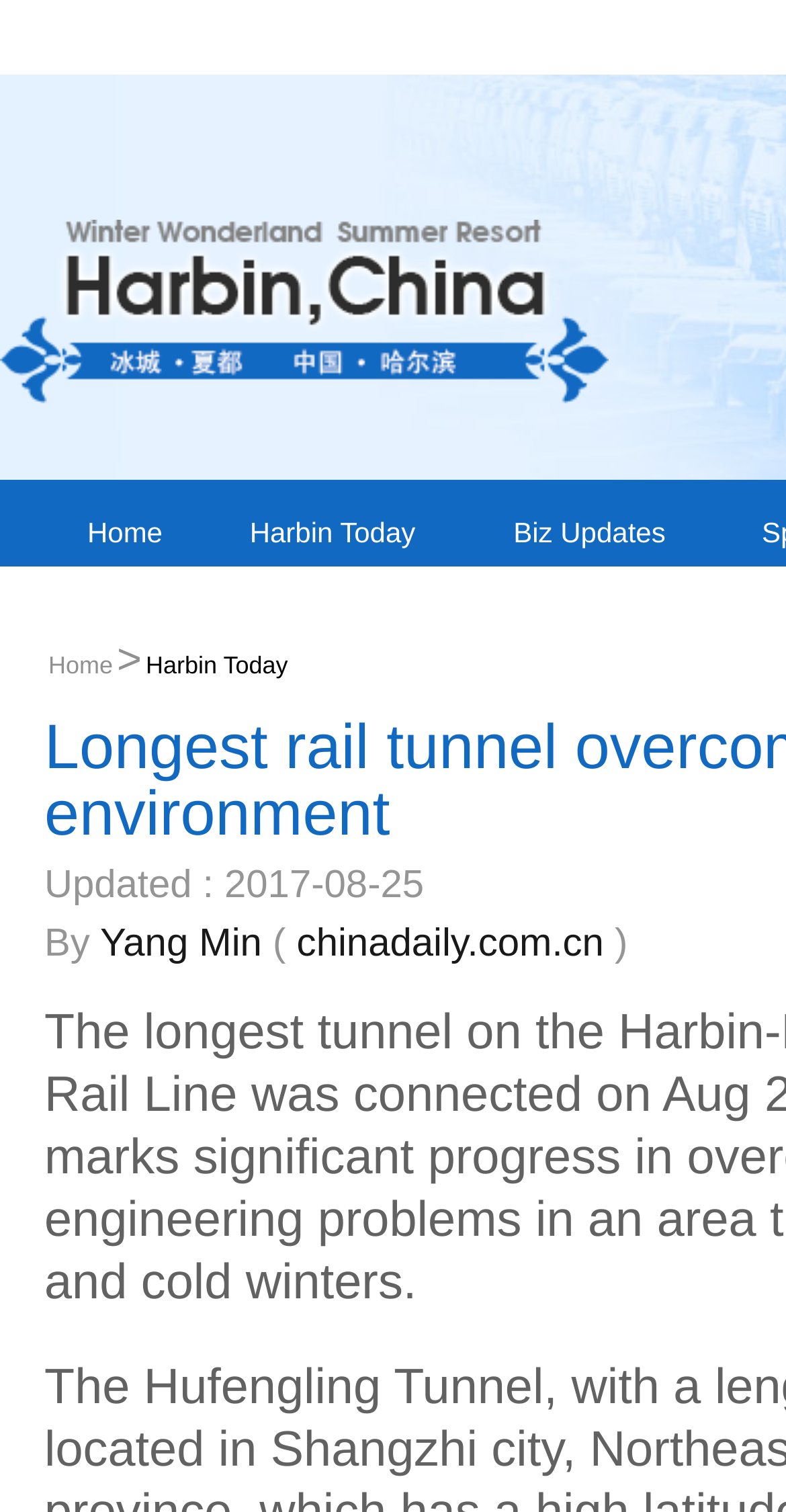Detail the features and information presented on the webpage.

The webpage is titled "Harbin Today" and features a prominent heading at the top, spanning almost the entire width of the page. Below the heading, there is a horizontal navigation menu with three links: "Home", "Harbin Today", and "Biz Updates", arranged from left to right.

On the left side of the page, there is a vertical navigation menu with two links: "Home" and a ">" symbol, followed by the text "Harbin Today". This menu is positioned slightly below the horizontal navigation menu.

Further down the page, there is a section with metadata about the article. The text "Updated : 2017-08-25" is displayed on the left, followed by the text "By" and a link to the author's name, "Yang Min". The author's name is followed by a link to the source website, "chinadaily.com.cn", enclosed in parentheses.

There is also an image on the page, which is positioned at the top, spanning the same width as the heading.